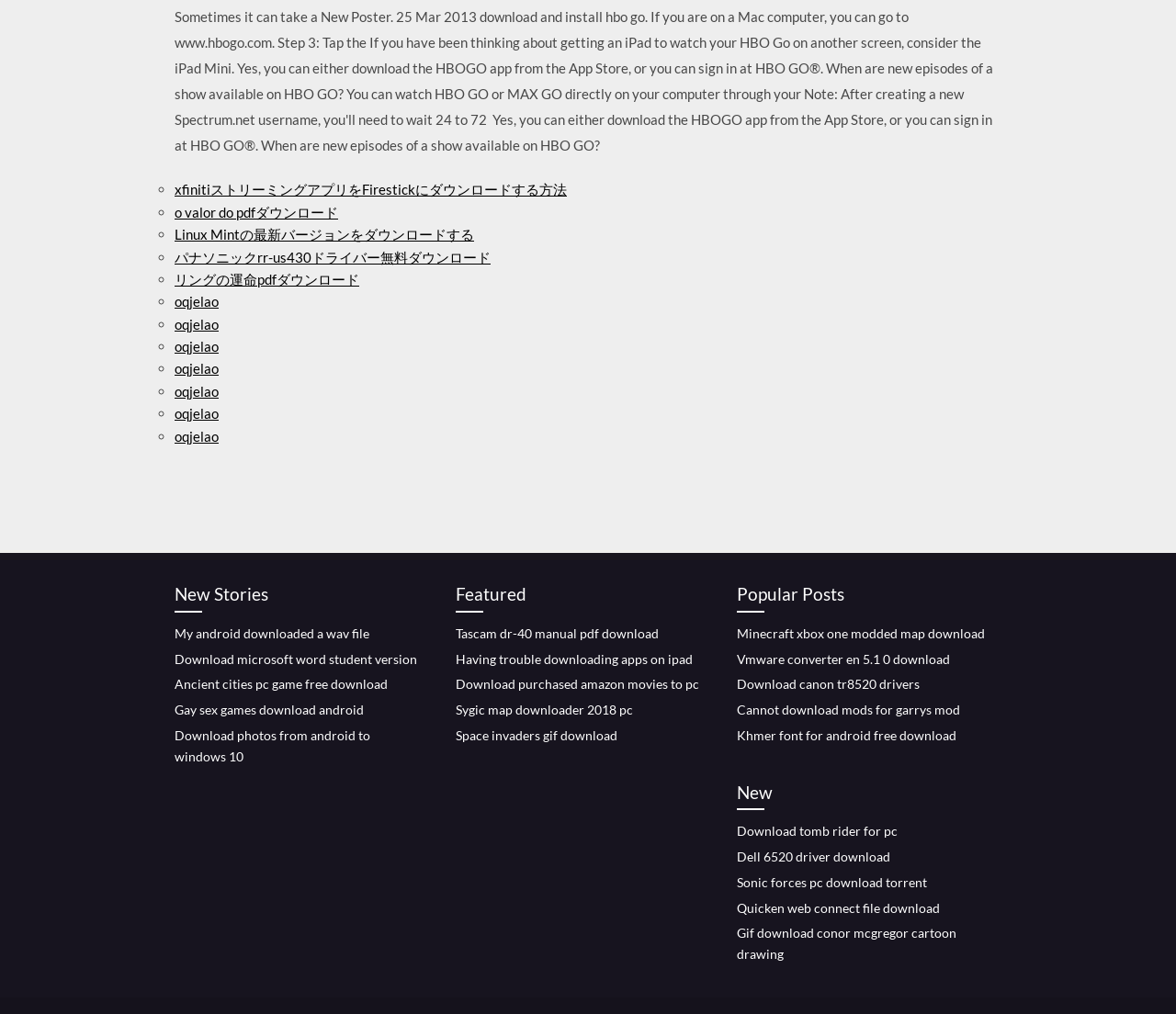Indicate the bounding box coordinates of the element that needs to be clicked to satisfy the following instruction: "Click on 'xfinitiストリーミングアプリをFirestickにダウンロードする方法'". The coordinates should be four float numbers between 0 and 1, i.e., [left, top, right, bottom].

[0.148, 0.179, 0.482, 0.195]